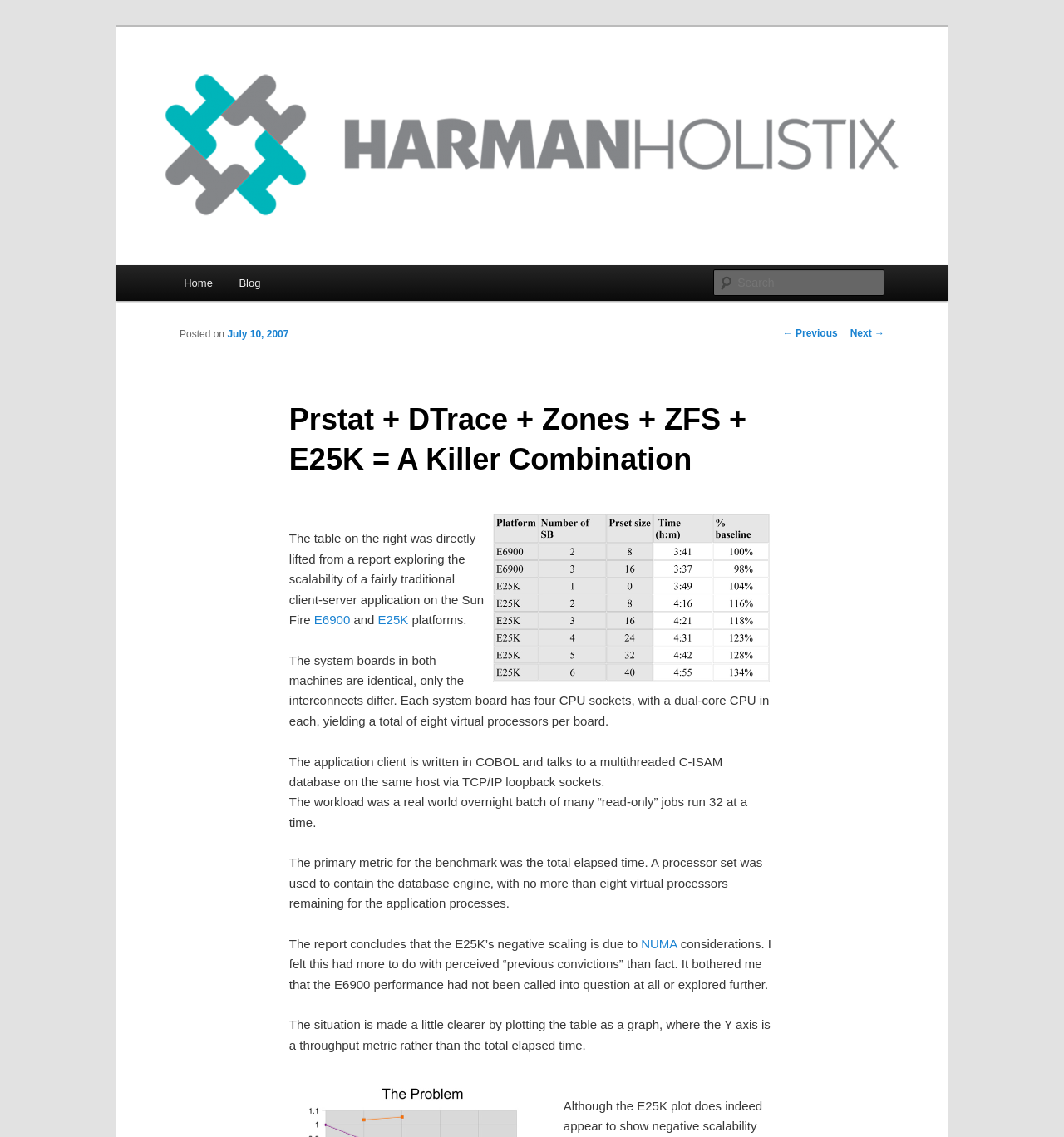Locate the bounding box coordinates of the element that should be clicked to fulfill the instruction: "Visit the blog page".

[0.212, 0.233, 0.257, 0.265]